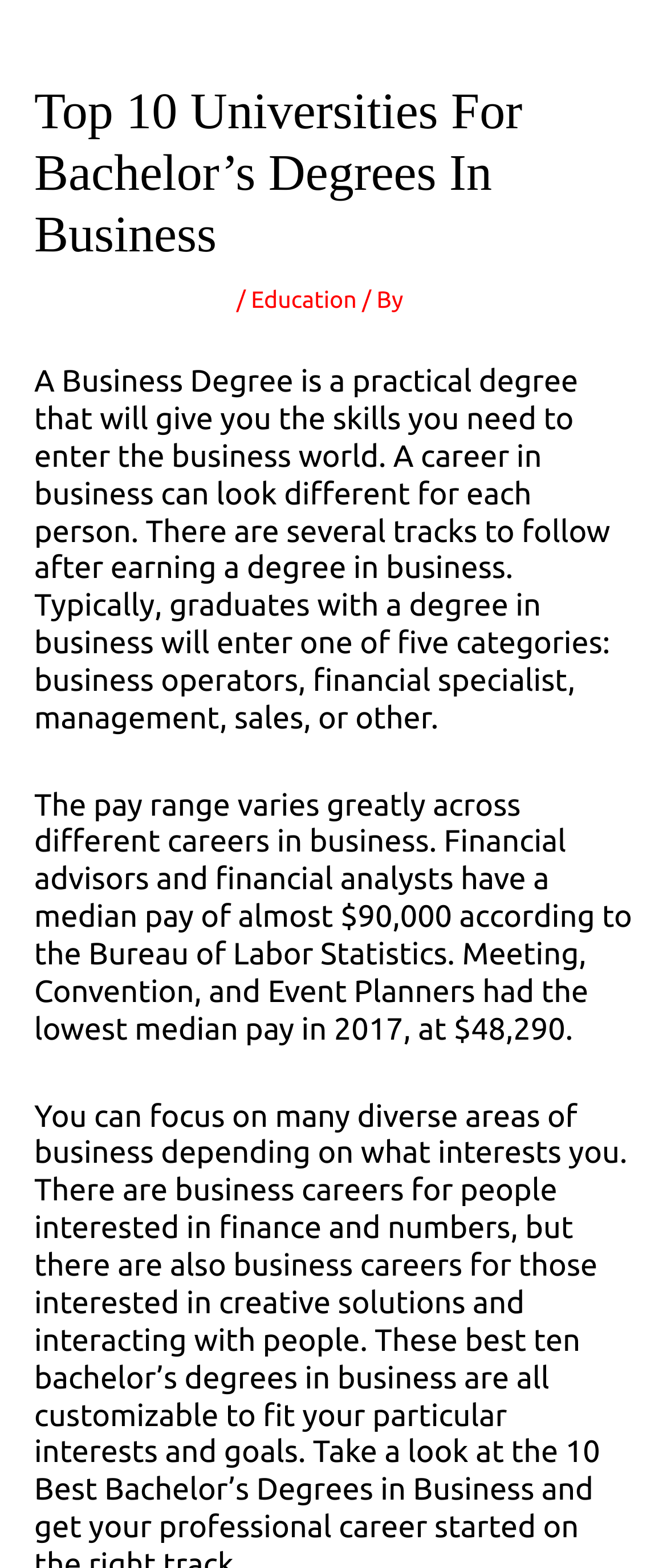Please determine the bounding box coordinates, formatted as (top-left x, top-left y, bottom-right x, bottom-right y), with all values as floating point numbers between 0 and 1. Identify the bounding box of the region described as: Neha choudhary

[0.613, 0.182, 0.884, 0.199]